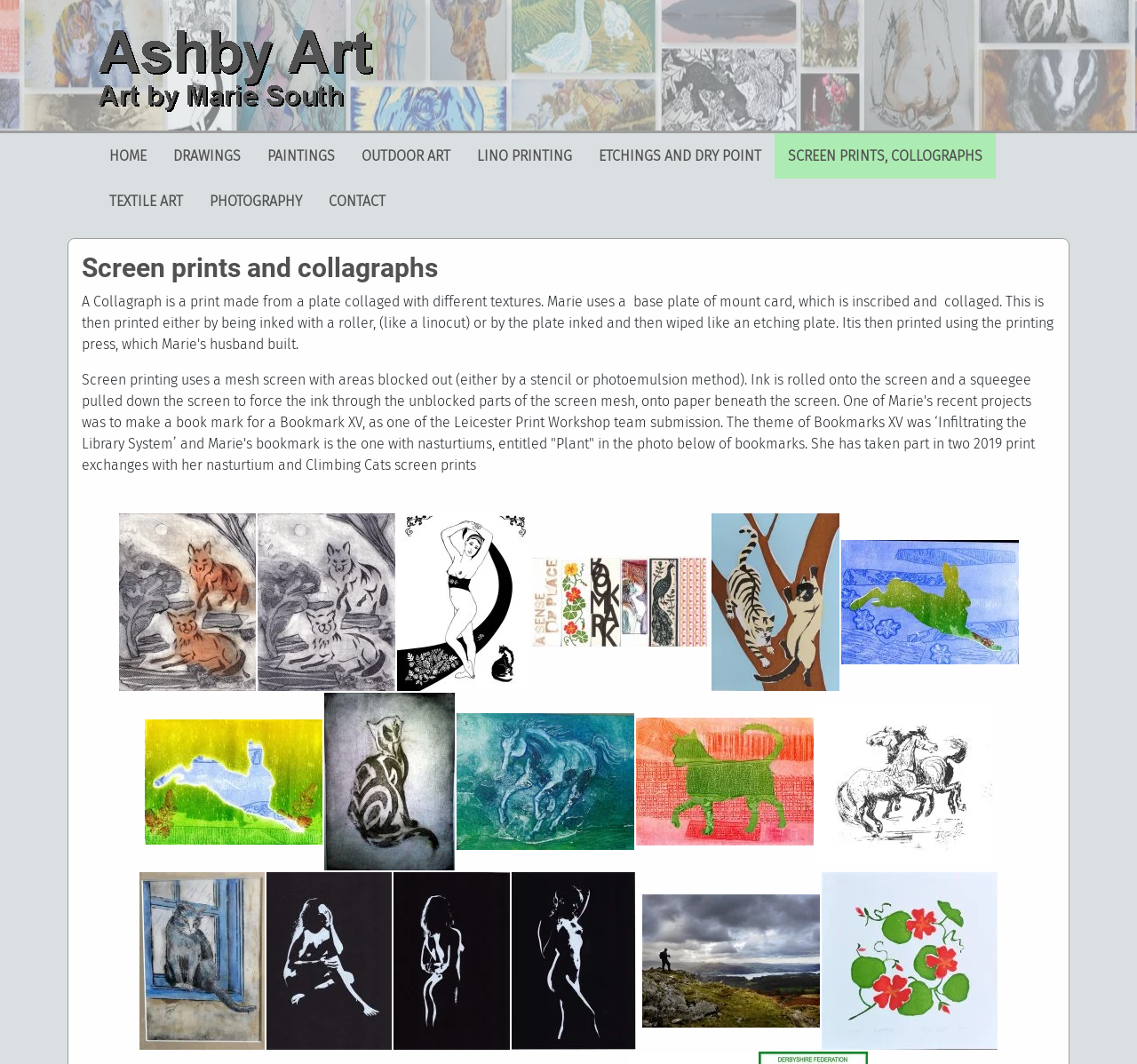What is the theme of Bookmarks XV?
Using the image as a reference, answer with just one word or a short phrase.

Infiltrating the Library System